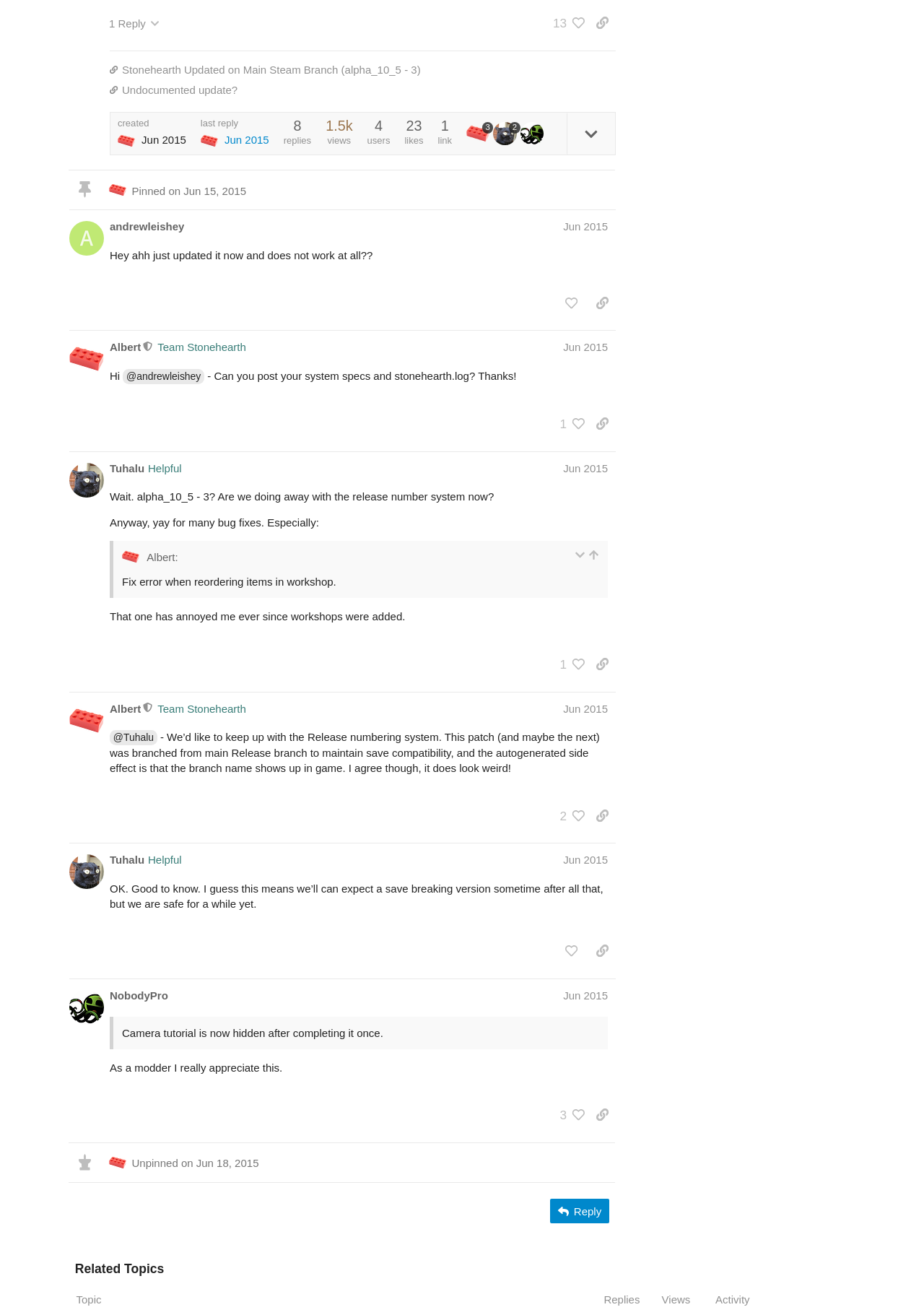What is the username of the person who created the post?
Answer the question with a single word or phrase, referring to the image.

Stonehearth